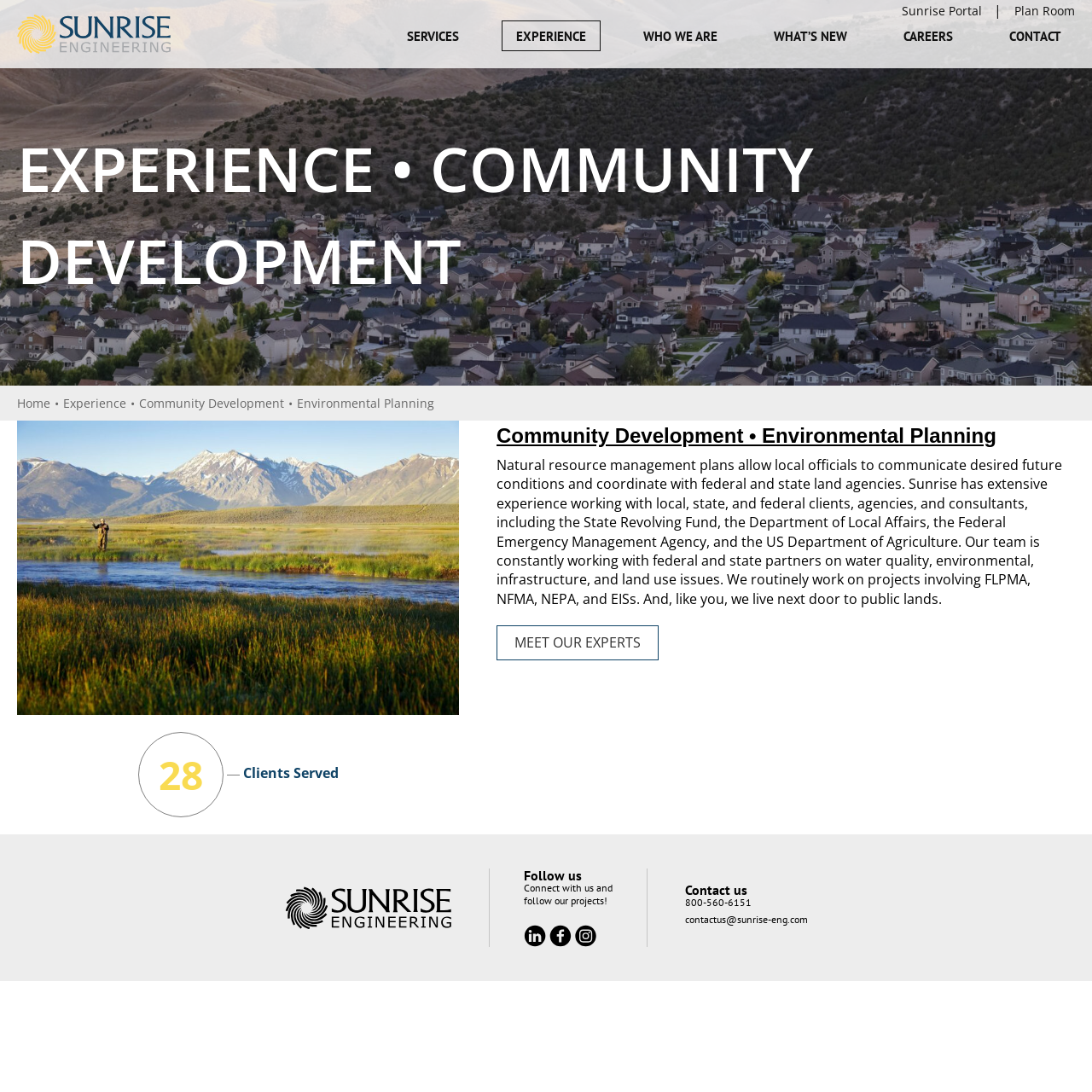Please identify the bounding box coordinates of the area that needs to be clicked to follow this instruction: "Contact us via email".

[0.627, 0.836, 0.739, 0.847]